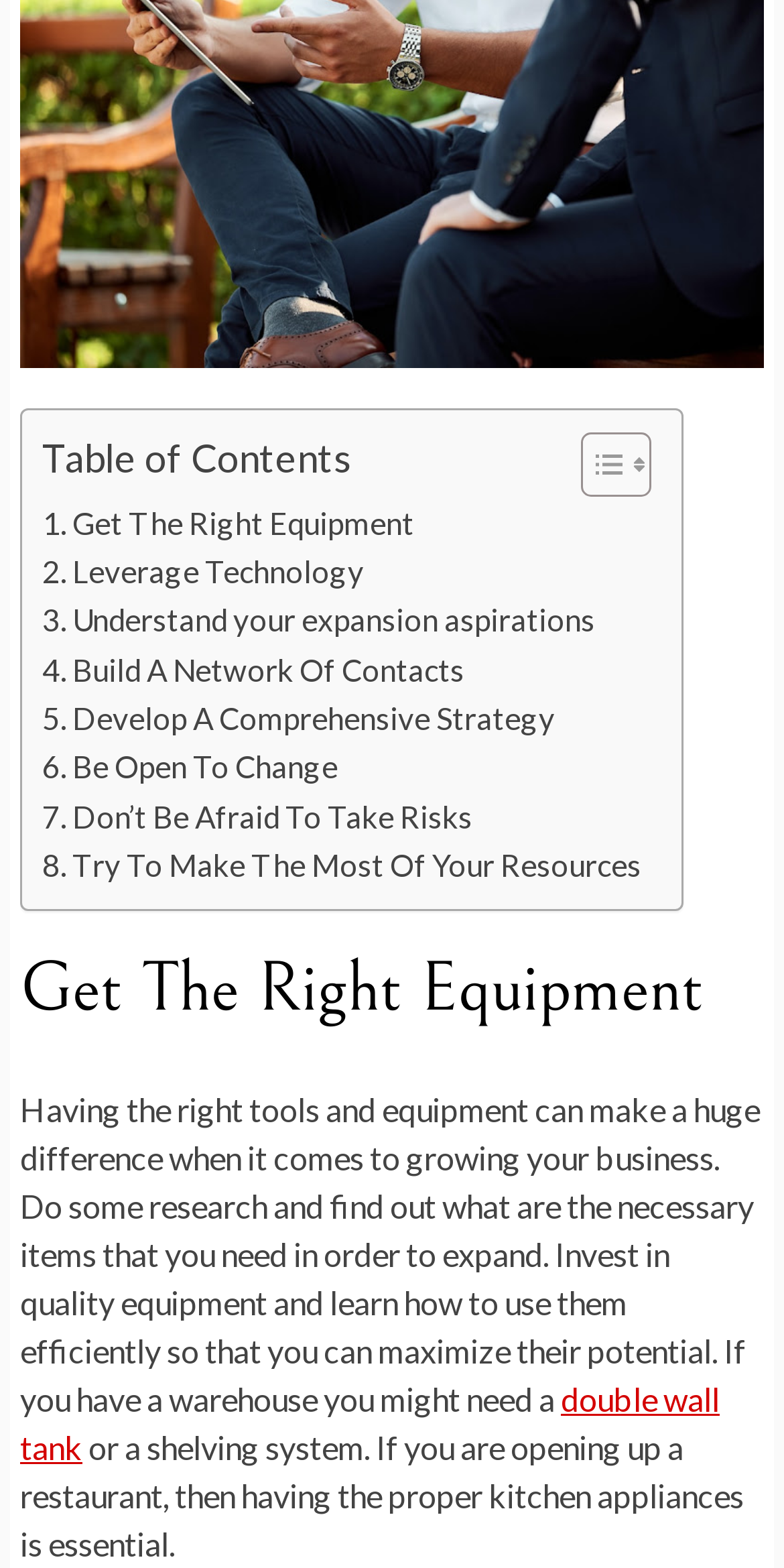Please mark the bounding box coordinates of the area that should be clicked to carry out the instruction: "Toggle Table of Content".

[0.703, 0.274, 0.818, 0.318]